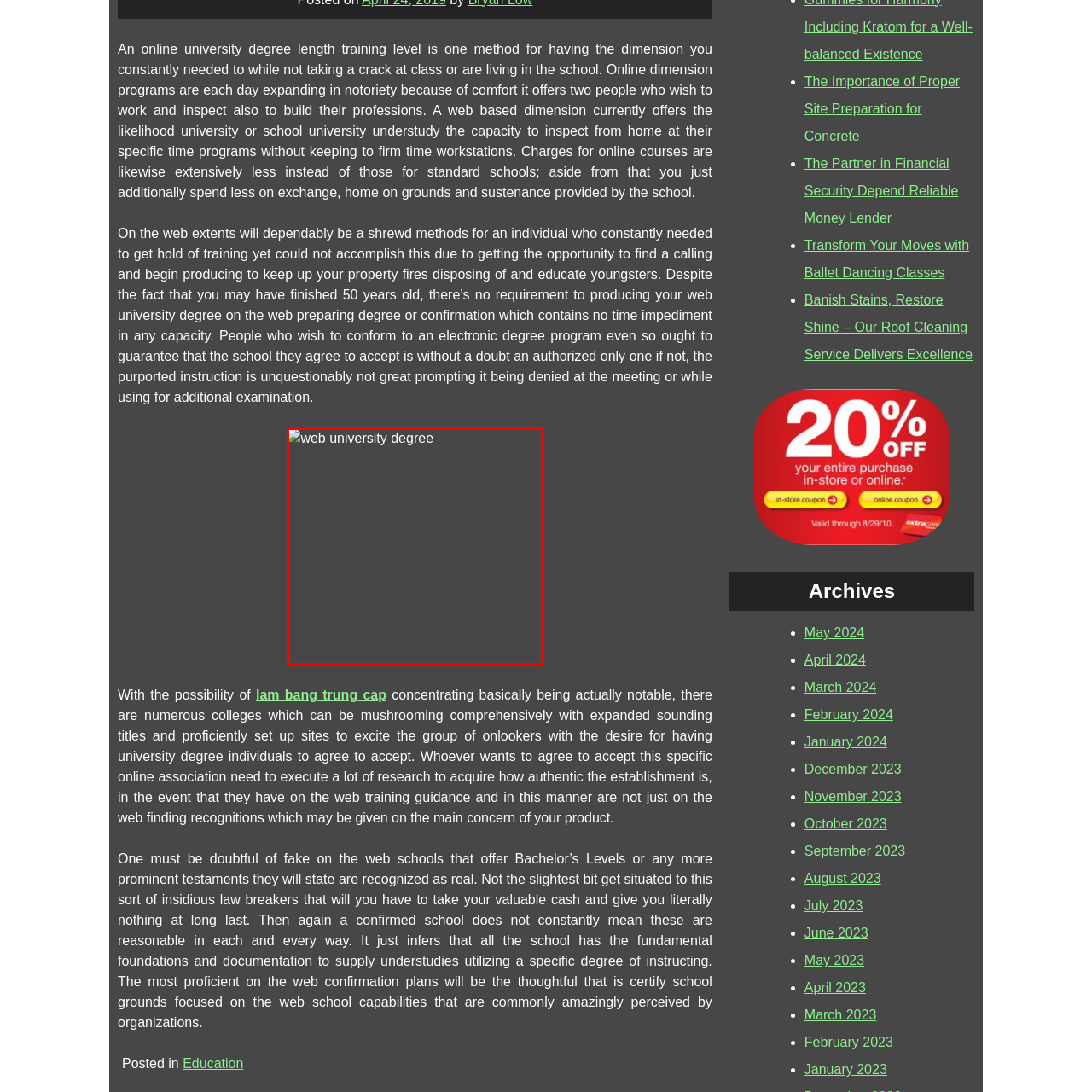Who is the image particularly appealing to?
Observe the image inside the red bounding box carefully and formulate a detailed answer based on what you can infer from the visual content.

The caption states that the image is appealing especially to non-traditional students or those with busy schedules, implying that the image is particularly appealing to individuals who cannot attend traditional on-campus learning environments.